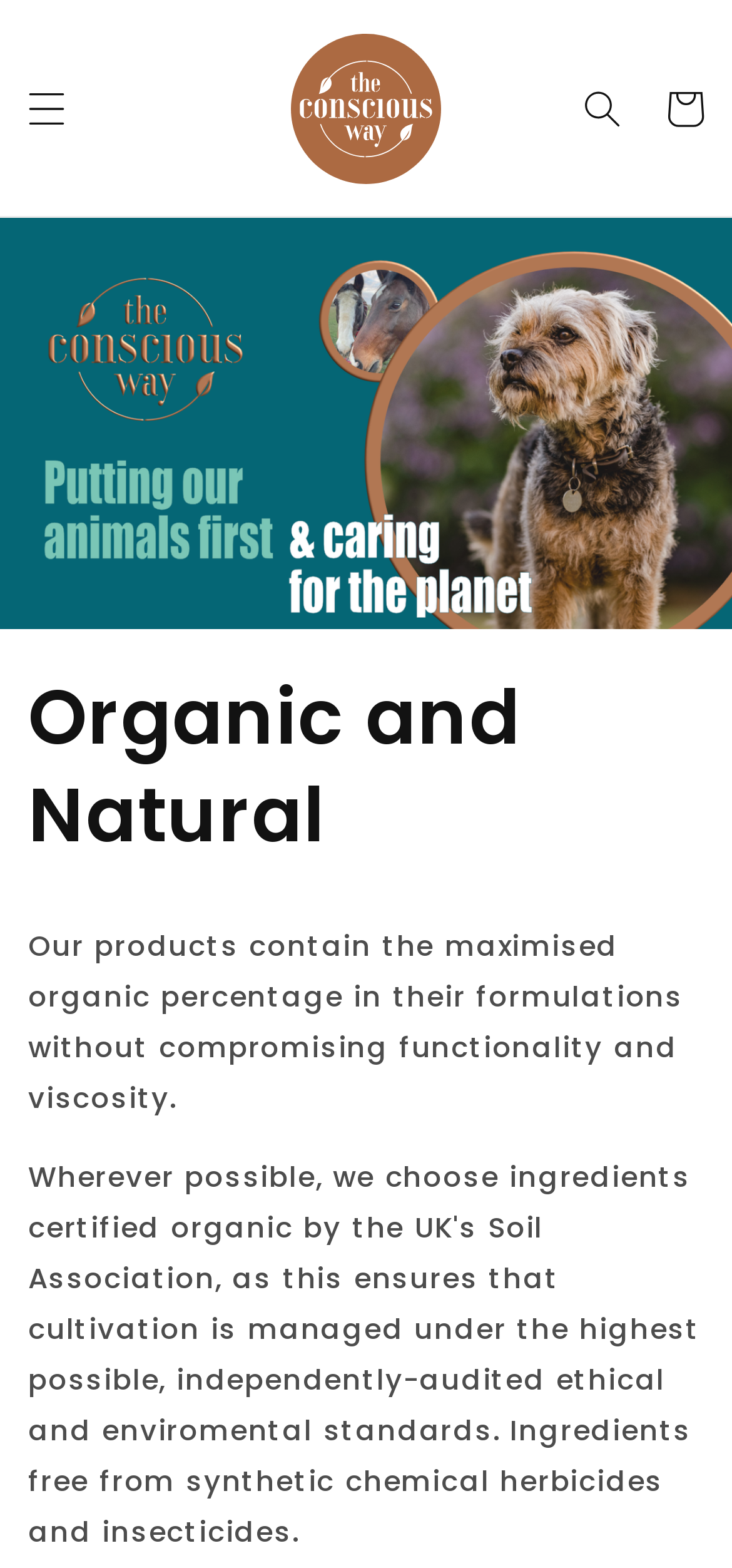Consider the image and give a detailed and elaborate answer to the question: 
What is the function of the button with the text 'Search'?

I determined this by looking at the button element with the text 'Search' and the attribute 'hasPopup: dialog', which implies that it opens a search dialog when clicked.